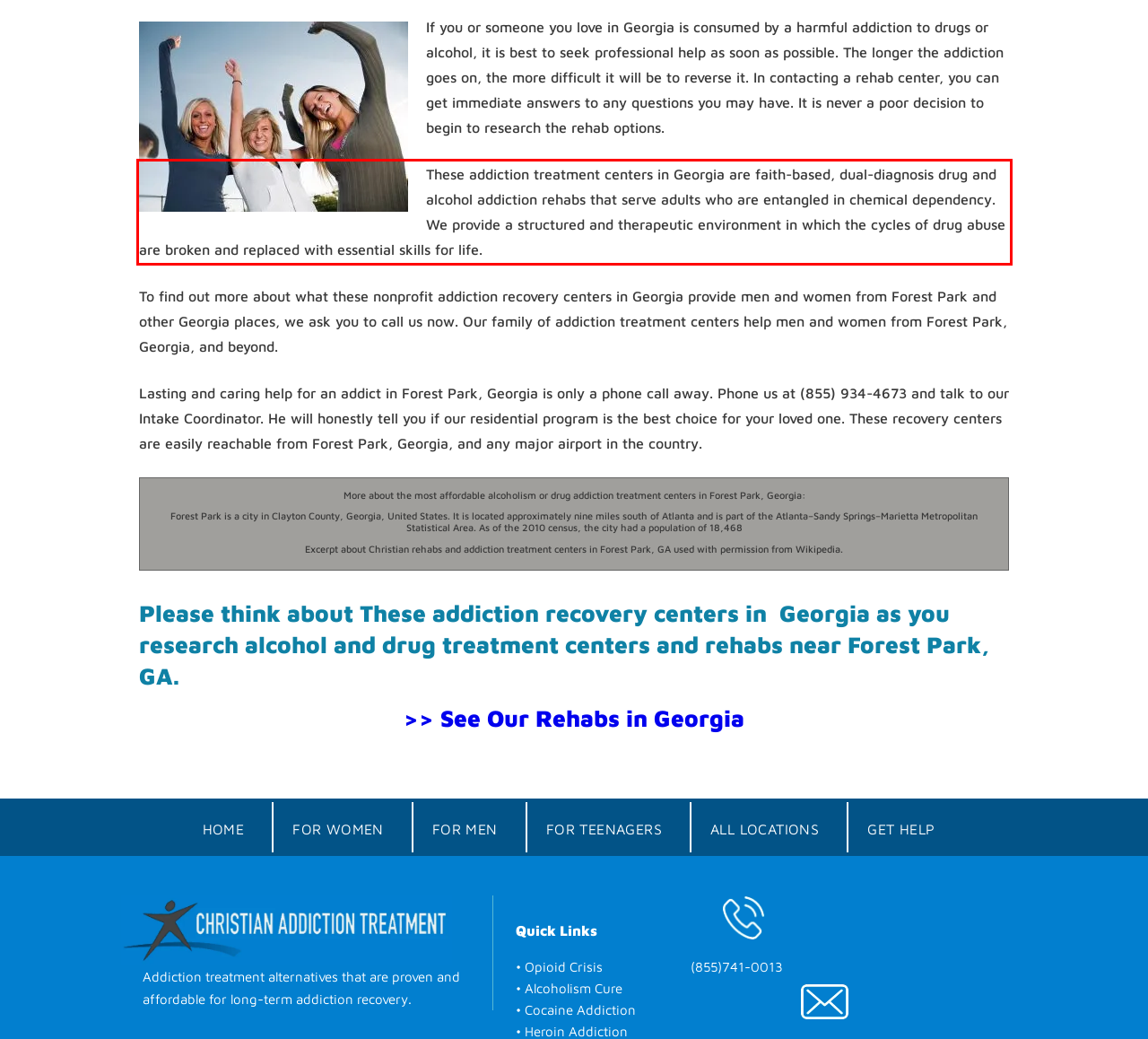Look at the screenshot of the webpage, locate the red rectangle bounding box, and generate the text content that it contains.

These addiction treatment centers in Georgia are faith-based, dual-diagnosis drug and alcohol addiction rehabs that serve adults who are entangled in chemical dependency. We provide a structured and therapeutic environment in which the cycles of drug abuse are broken and replaced with essential skills for life.